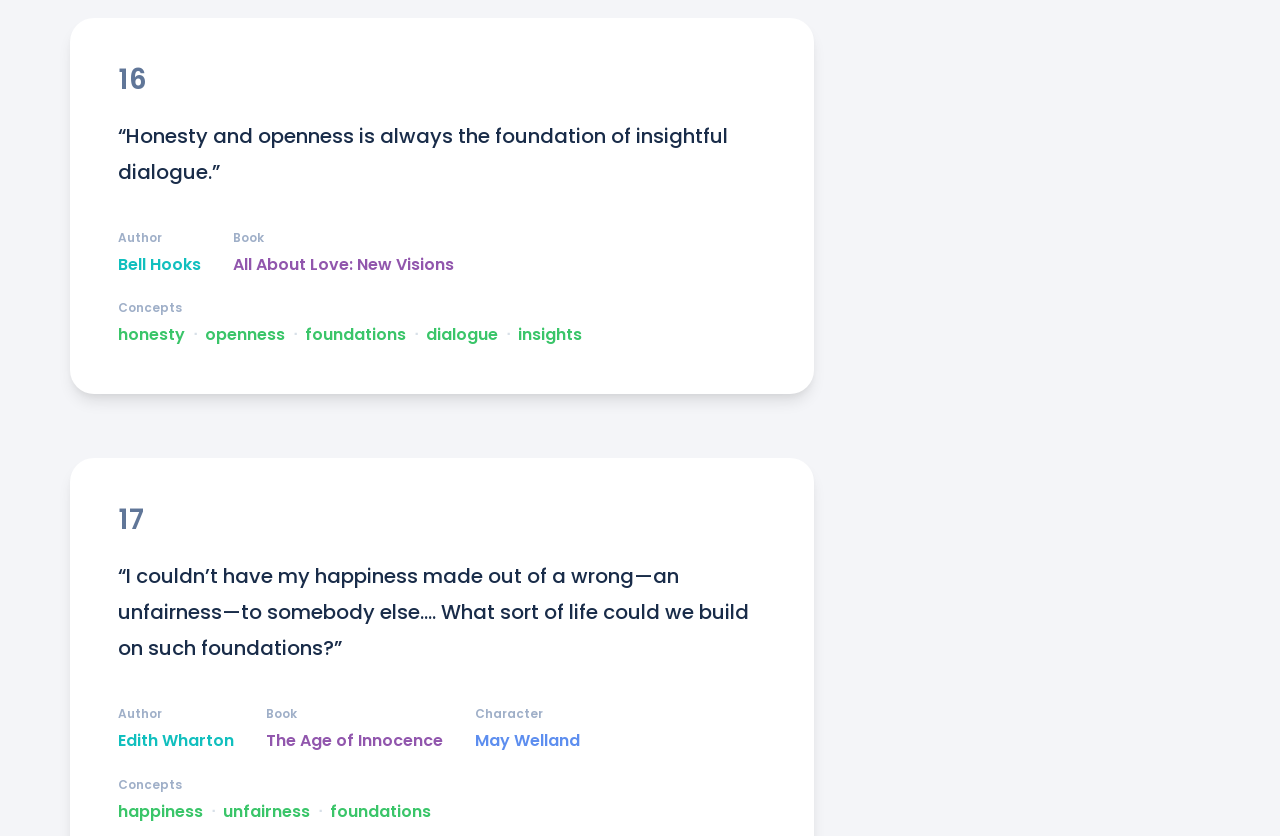Find and provide the bounding box coordinates for the UI element described here: "The Little House". The coordinates should be given as four float numbers between 0 and 1: [left, top, right, bottom].

[0.369, 0.667, 0.511, 0.725]